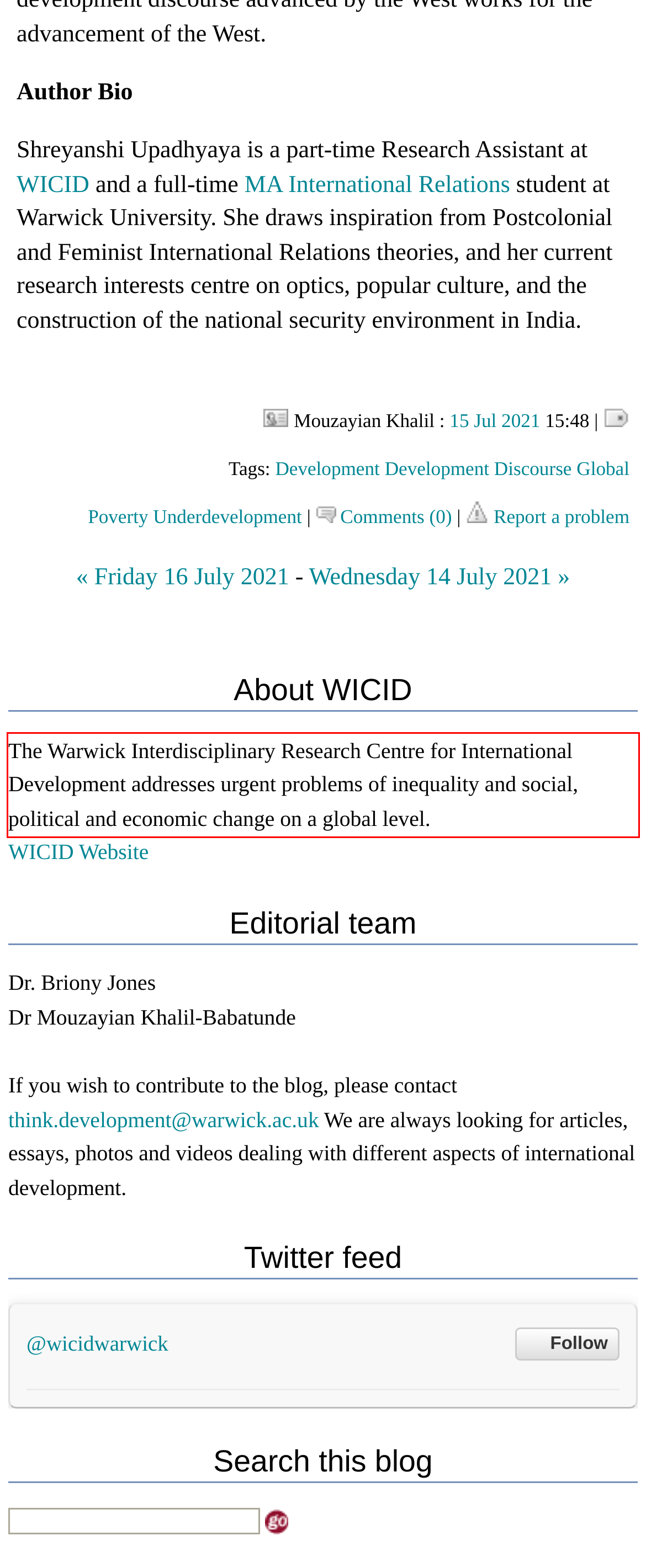Identify and extract the text within the red rectangle in the screenshot of the webpage.

The Warwick Interdisciplinary Research Centre for International Development addresses urgent problems of inequality and social, political and economic change on a global level.